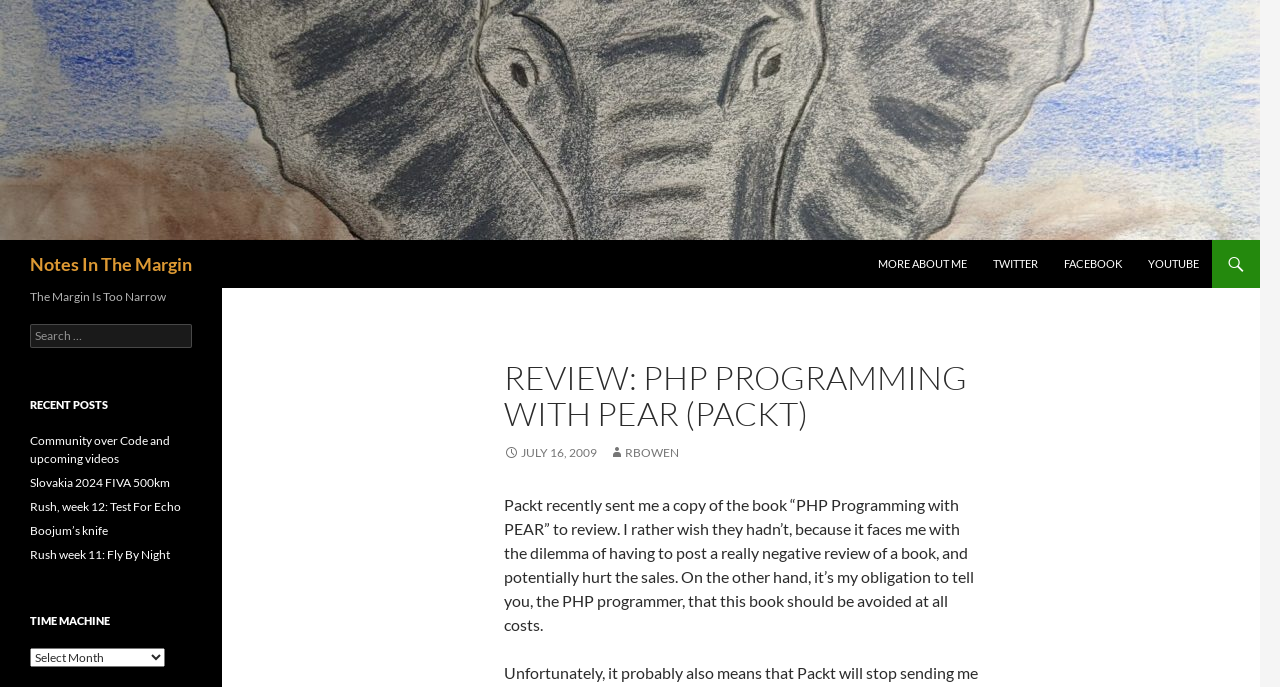Determine the bounding box coordinates of the element's region needed to click to follow the instruction: "Check recent posts". Provide these coordinates as four float numbers between 0 and 1, formatted as [left, top, right, bottom].

[0.023, 0.629, 0.15, 0.821]